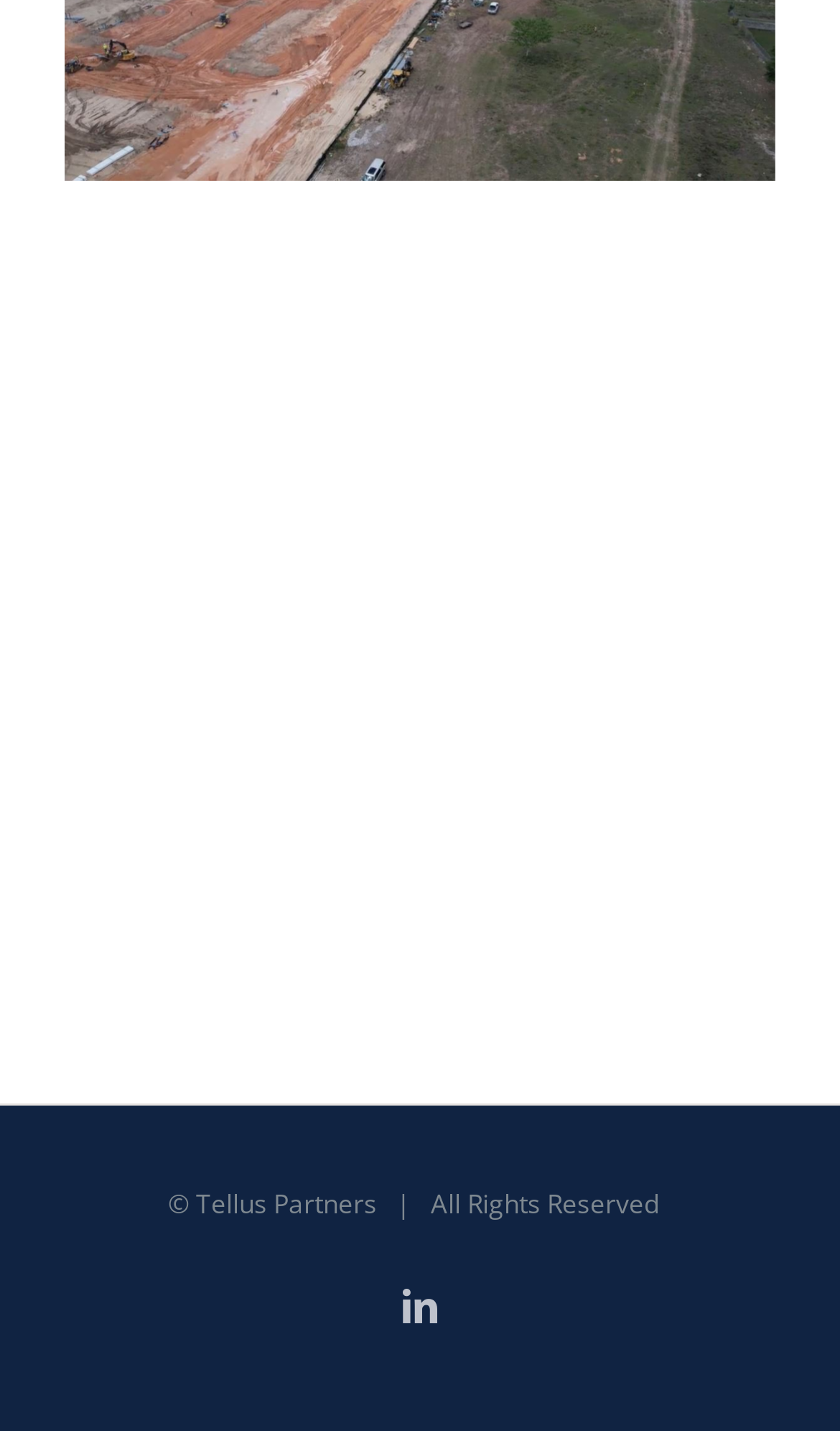Please specify the bounding box coordinates in the format (top-left x, top-left y, bottom-right x, bottom-right y), with all values as floating point numbers between 0 and 1. Identify the bounding box of the UI element described by: Tellus Partners

[0.233, 0.829, 0.449, 0.854]